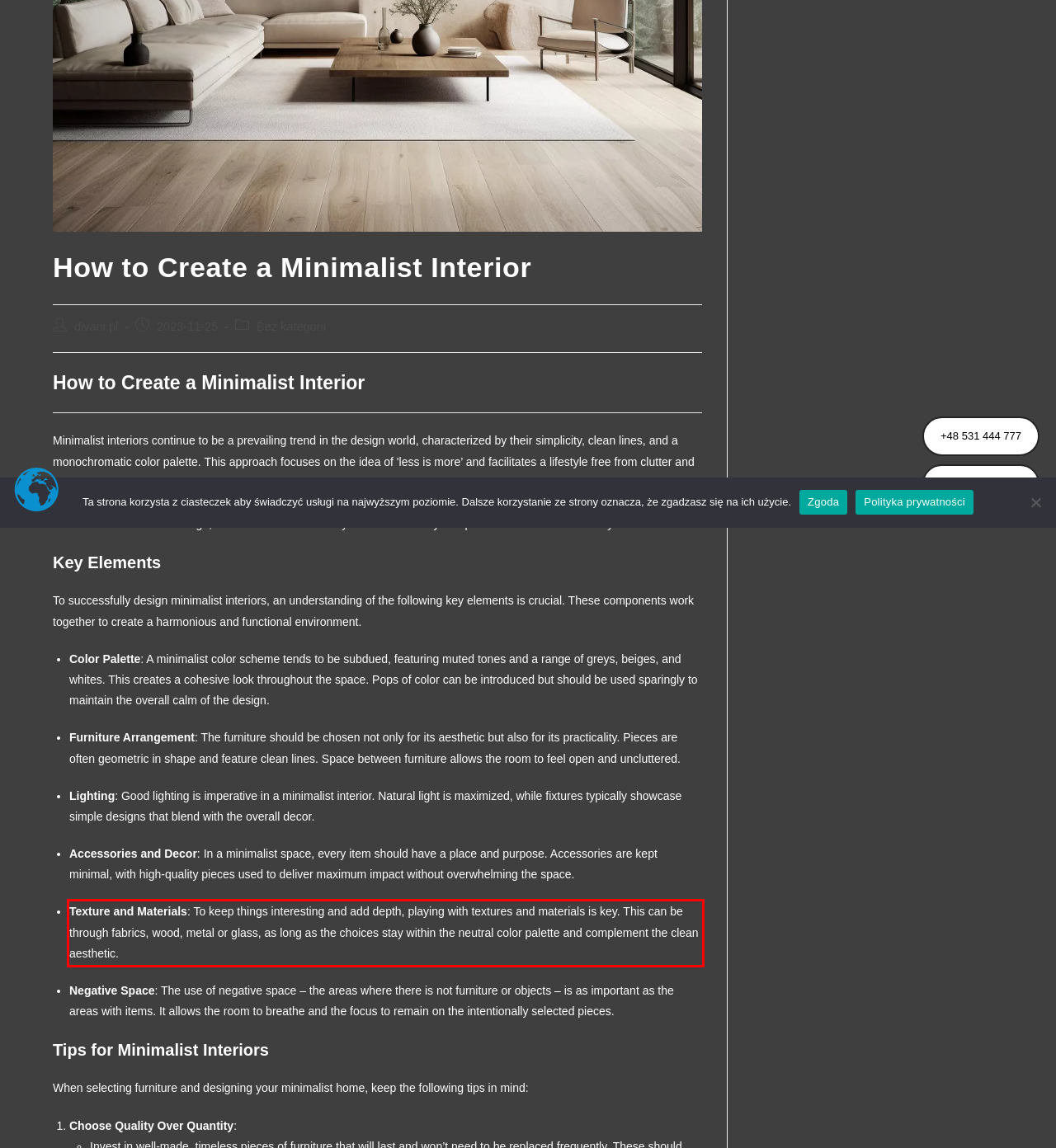Examine the webpage screenshot and use OCR to recognize and output the text within the red bounding box.

Texture and Materials: To keep things interesting and add depth, playing with textures and materials is key. This can be through fabrics, wood, metal or glass, as long as the choices stay within the neutral color palette and complement the clean aesthetic.